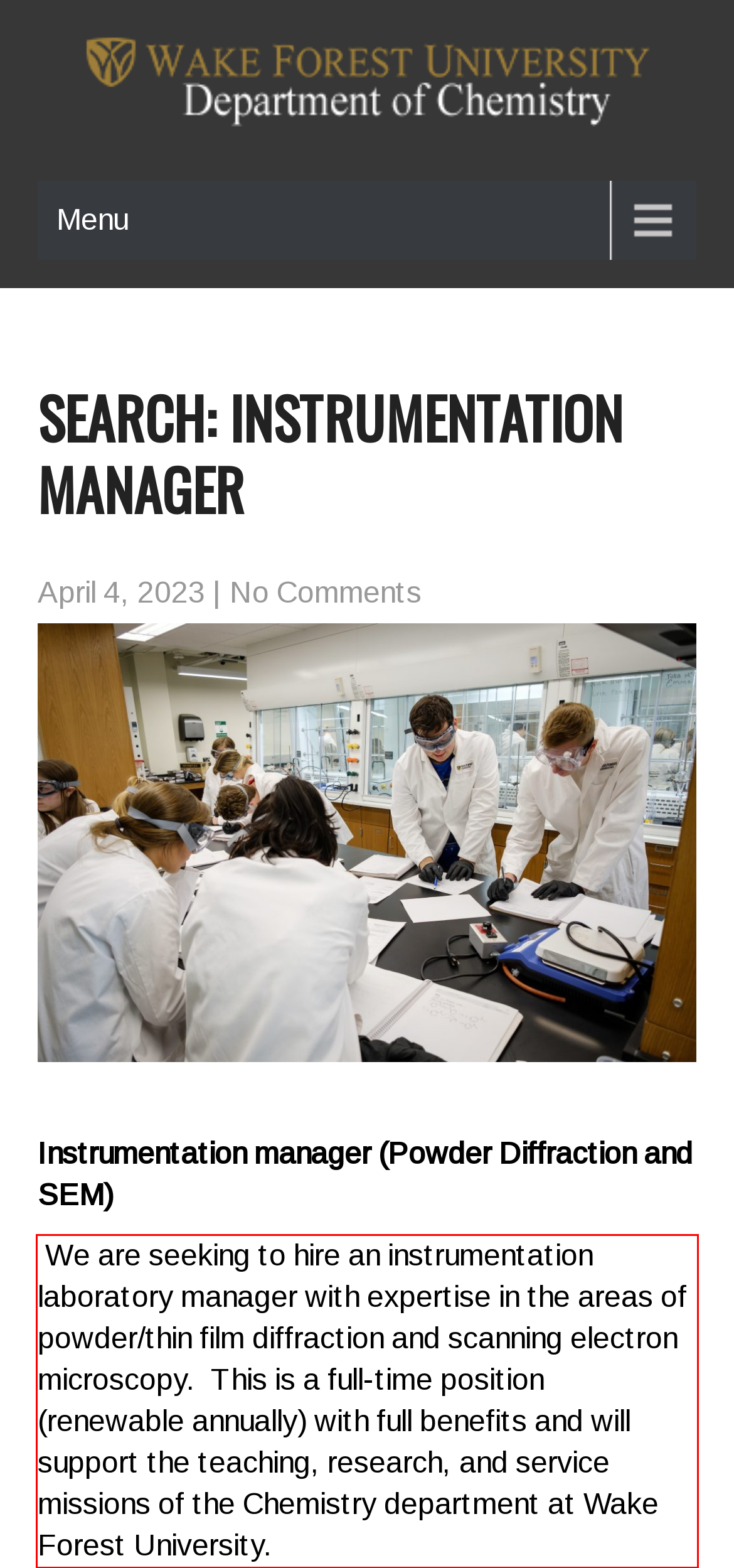Analyze the screenshot of the webpage and extract the text from the UI element that is inside the red bounding box.

We are seeking to hire an instrumentation laboratory manager with expertise in the areas of powder/thin film diffraction and scanning electron microscopy. This is a full-time position (renewable annually) with full benefits and will support the teaching, research, and service missions of the Chemistry department at Wake Forest University.